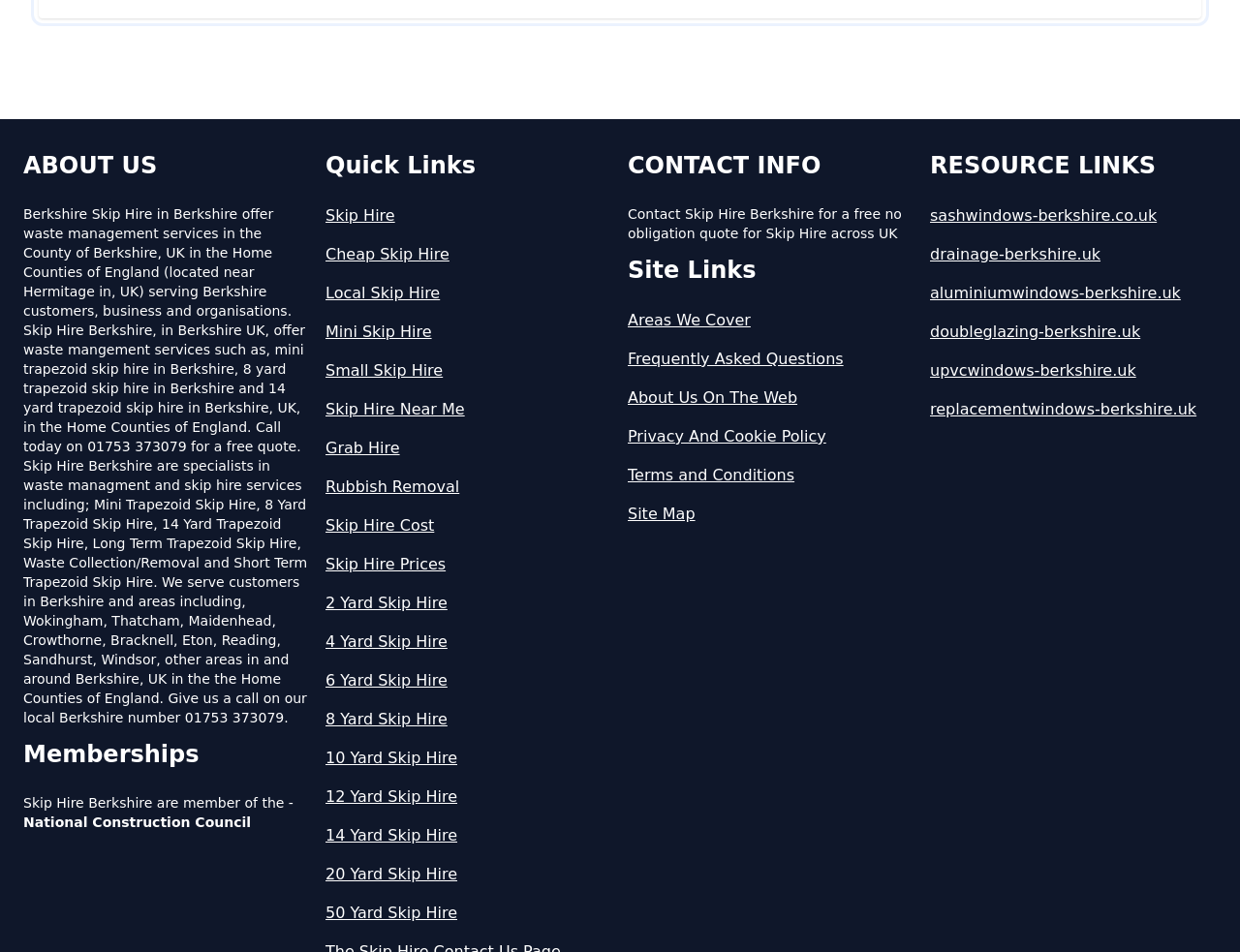Please identify the bounding box coordinates of the area that needs to be clicked to follow this instruction: "Get a free quote by calling the phone number".

[0.506, 0.217, 0.727, 0.253]